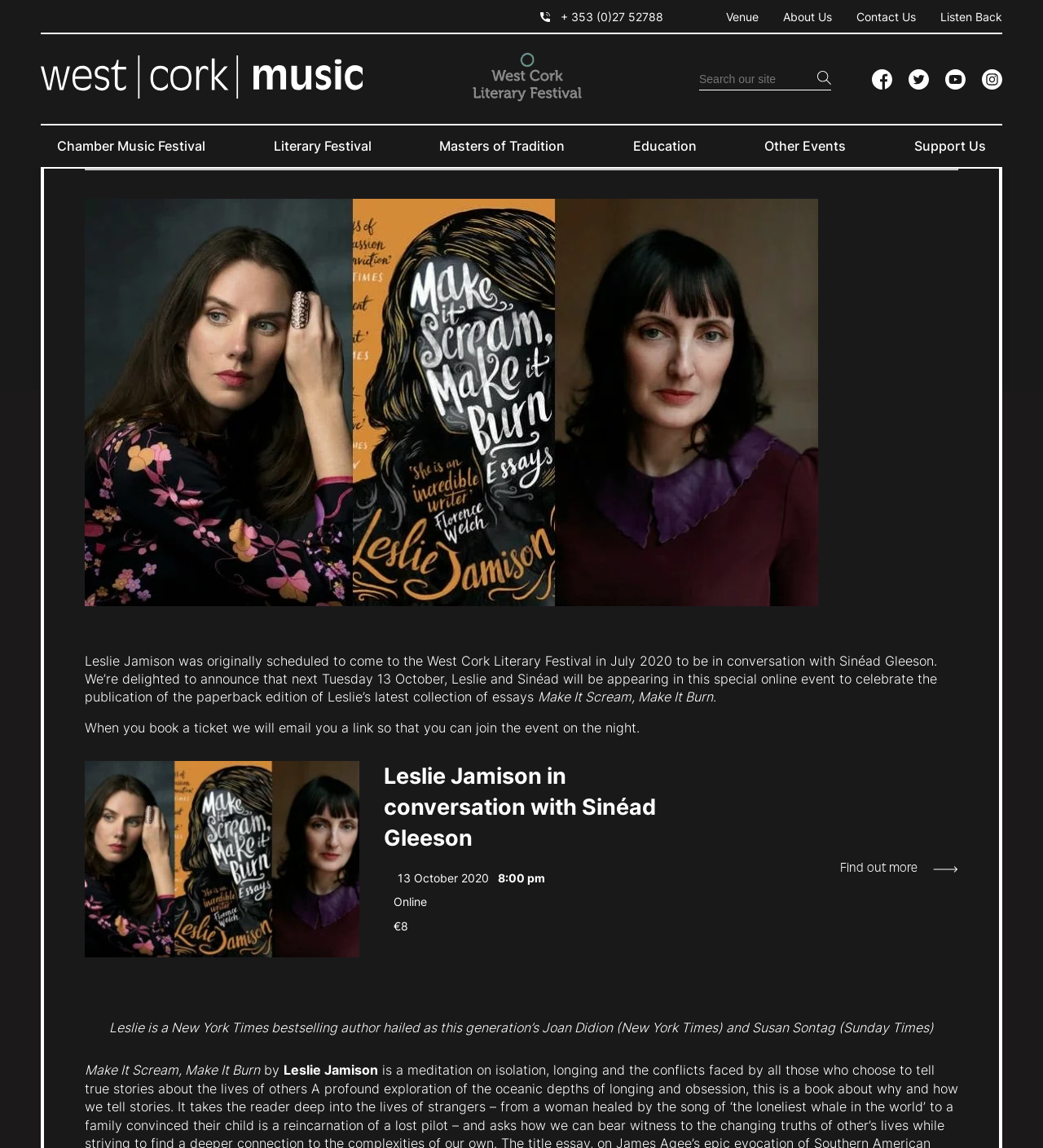Please provide the bounding box coordinates for the element that needs to be clicked to perform the instruction: "Find out more about Leslie Jamison in conversation with Sinéad Gleeson". The coordinates must consist of four float numbers between 0 and 1, formatted as [left, top, right, bottom].

[0.805, 0.742, 0.919, 0.773]